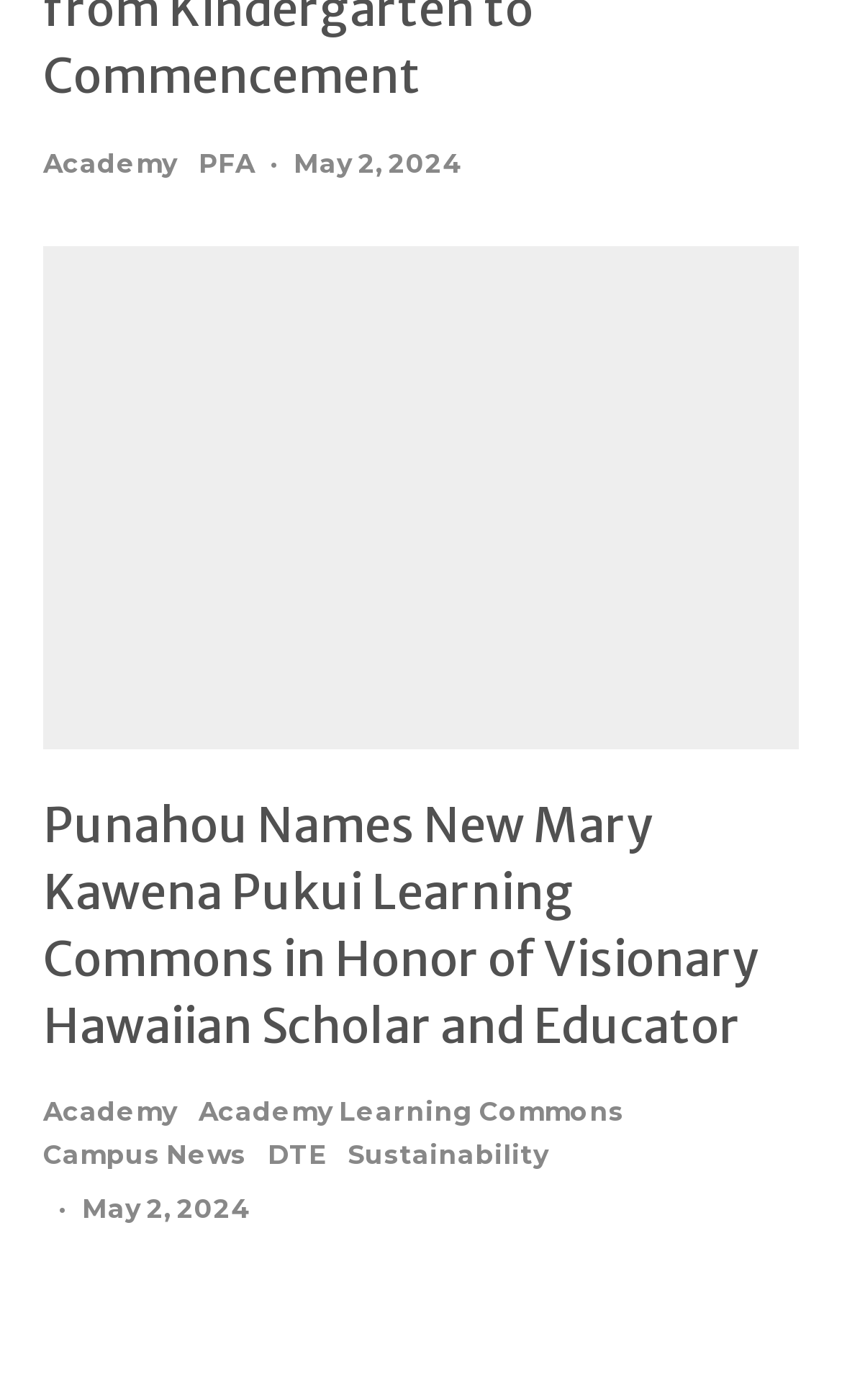Kindly determine the bounding box coordinates of the area that needs to be clicked to fulfill this instruction: "click Academy link".

[0.051, 0.102, 0.21, 0.133]